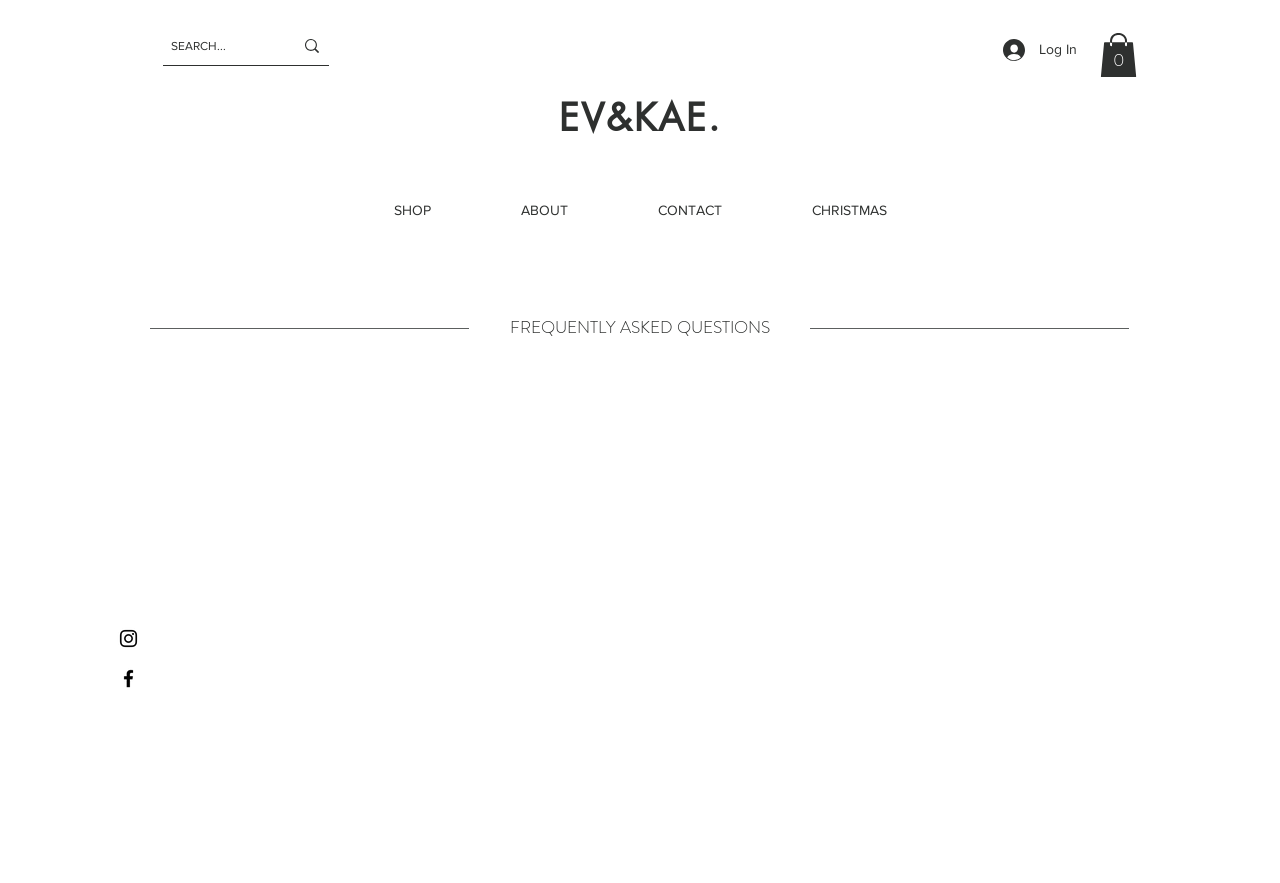Determine the coordinates of the bounding box for the clickable area needed to execute this instruction: "log in to the account".

[0.773, 0.037, 0.852, 0.076]